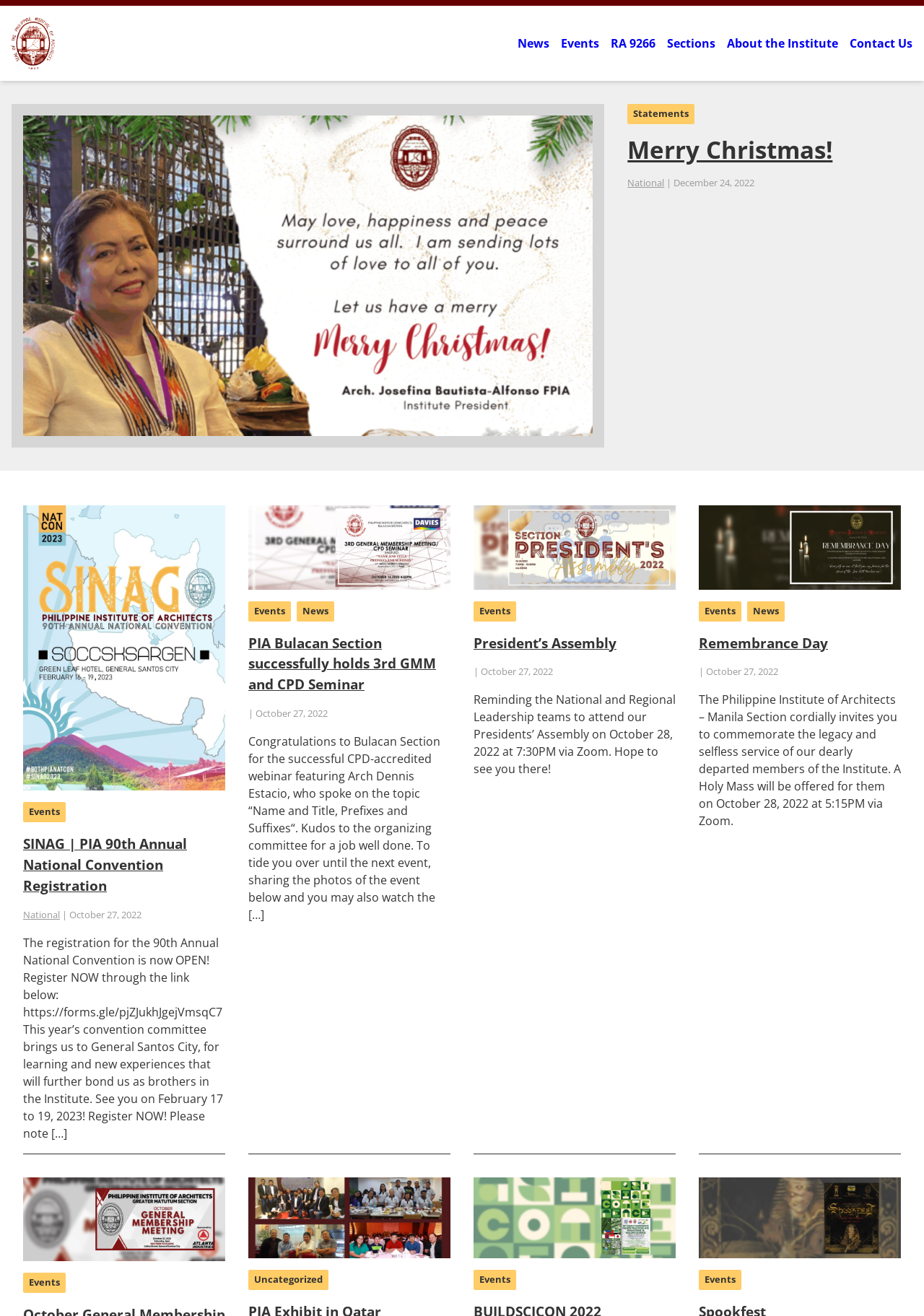What is the purpose of the 'PIA Remembrance Day' event?
Examine the image and provide an in-depth answer to the question.

By reading the description of the event, I can understand that the purpose of the 'PIA Remembrance Day' event is to commemorate the legacy and selfless service of the dearly departed members of the Institute.